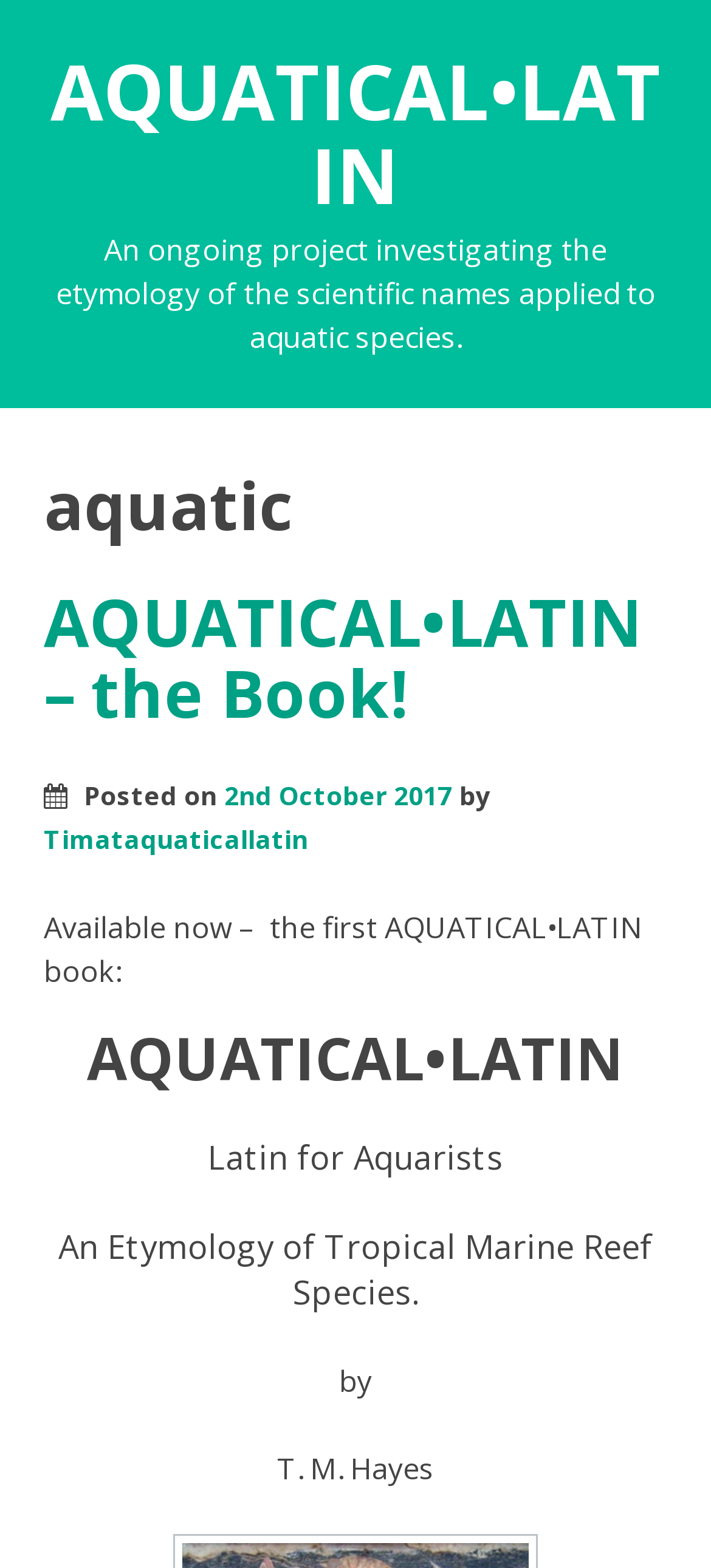Who is the author of the book?
Using the information presented in the image, please offer a detailed response to the question.

I found the answer by looking at the static text 'by T. M. Hayes' which is a sibling element of the static text 'Latin for Aquarists'. This suggests that T. M. Hayes is the author of the book.